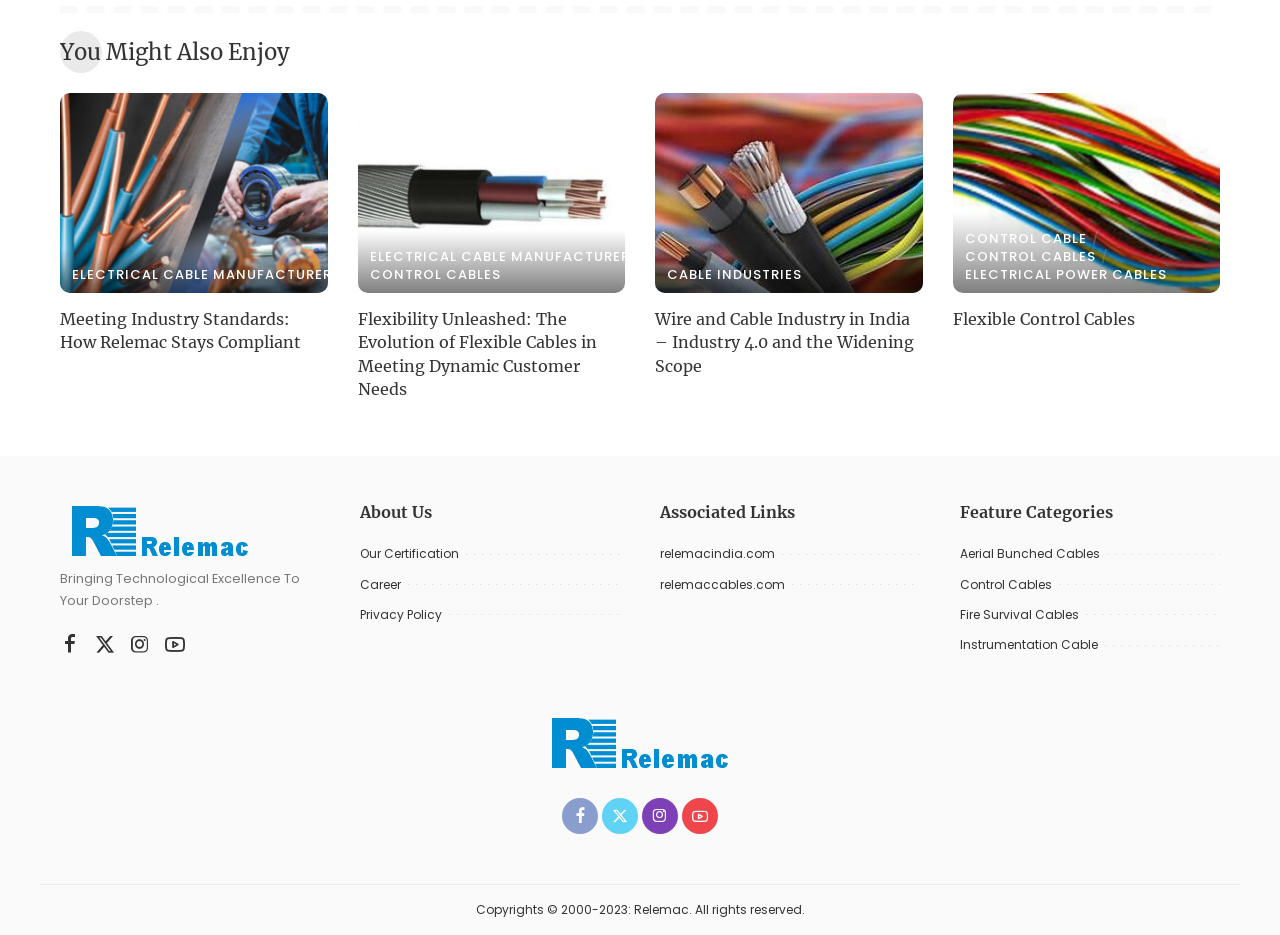Determine the bounding box coordinates of the area to click in order to meet this instruction: "Go to the homepage".

None